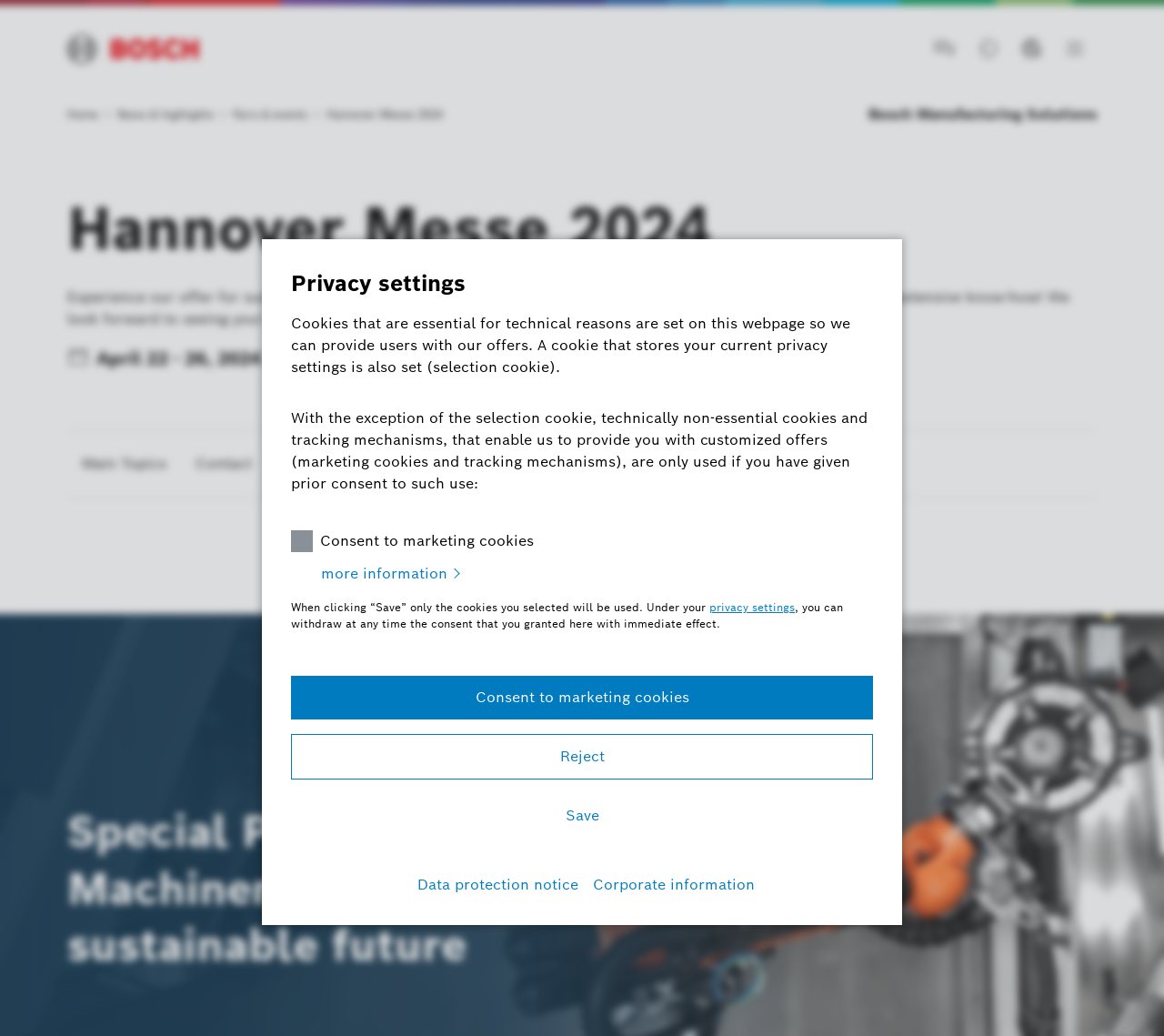Can you find the bounding box coordinates for the element to click on to achieve the instruction: "Select a language"?

[0.867, 0.026, 0.905, 0.068]